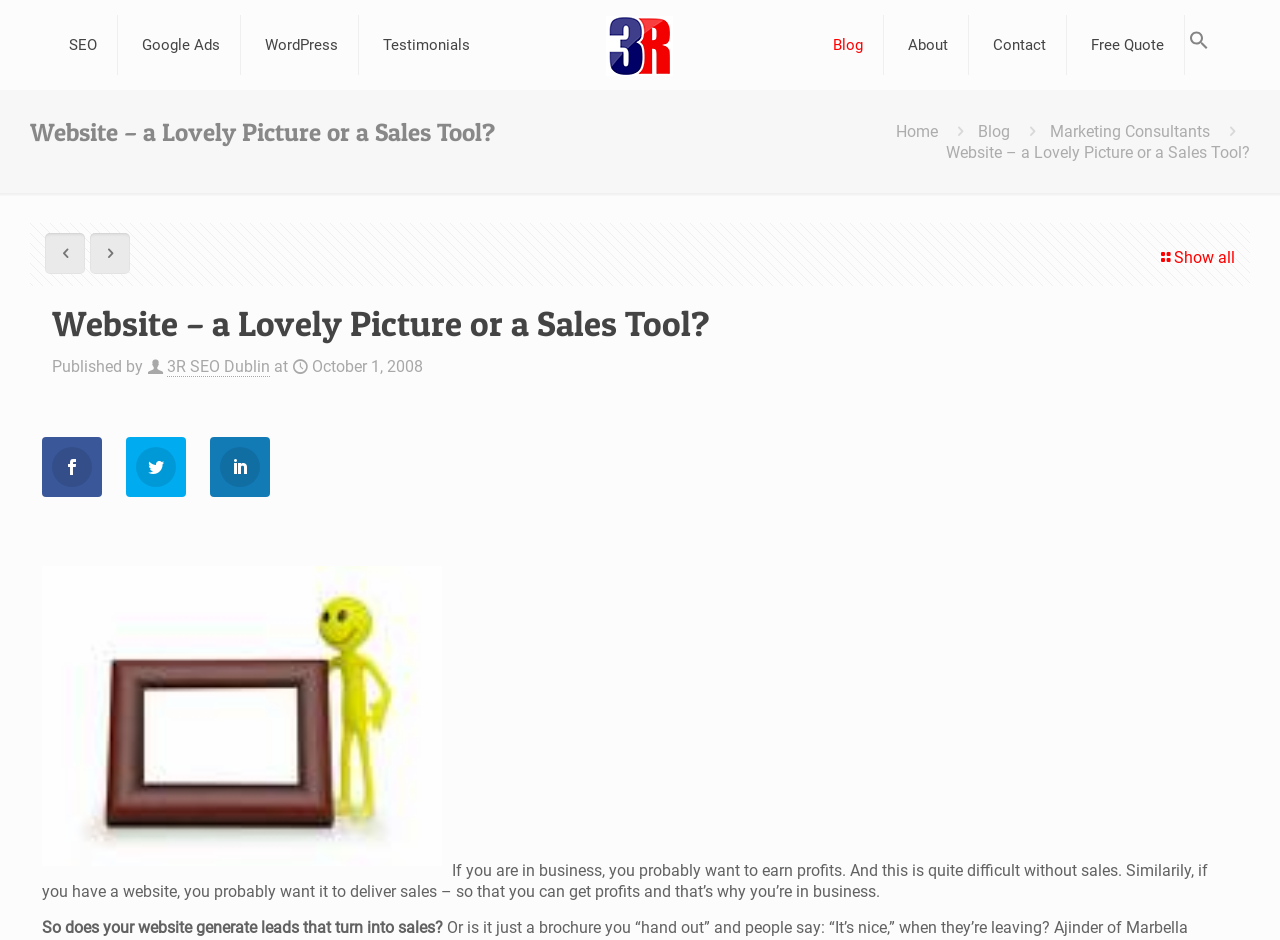What is the topic of the blog post? Please answer the question using a single word or phrase based on the image.

Website Marketing